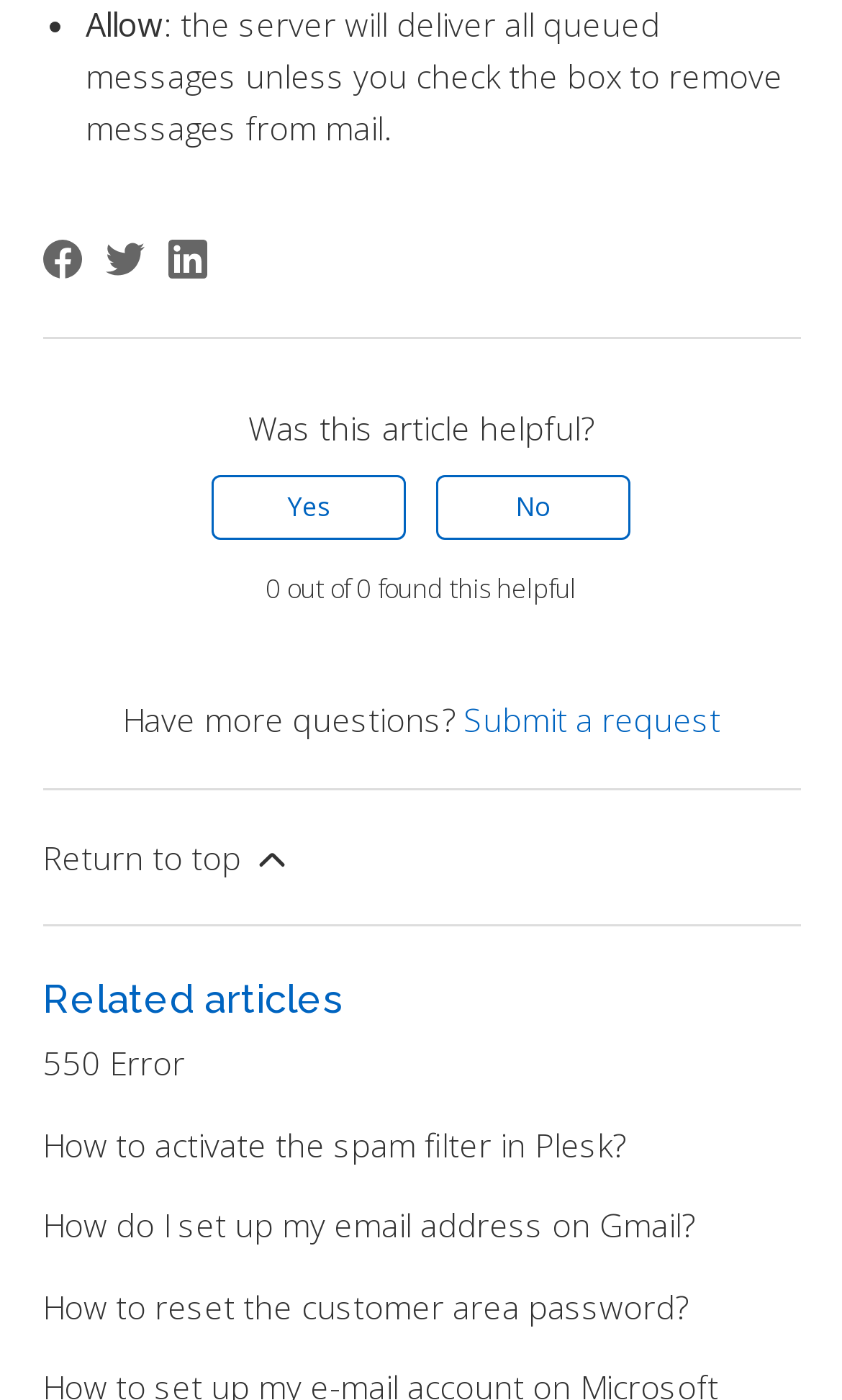How many social media links are available?
Look at the image and provide a detailed response to the question.

I counted the number of social media links in the footer section, which are Facebook, Twitter, and LinkedIn.